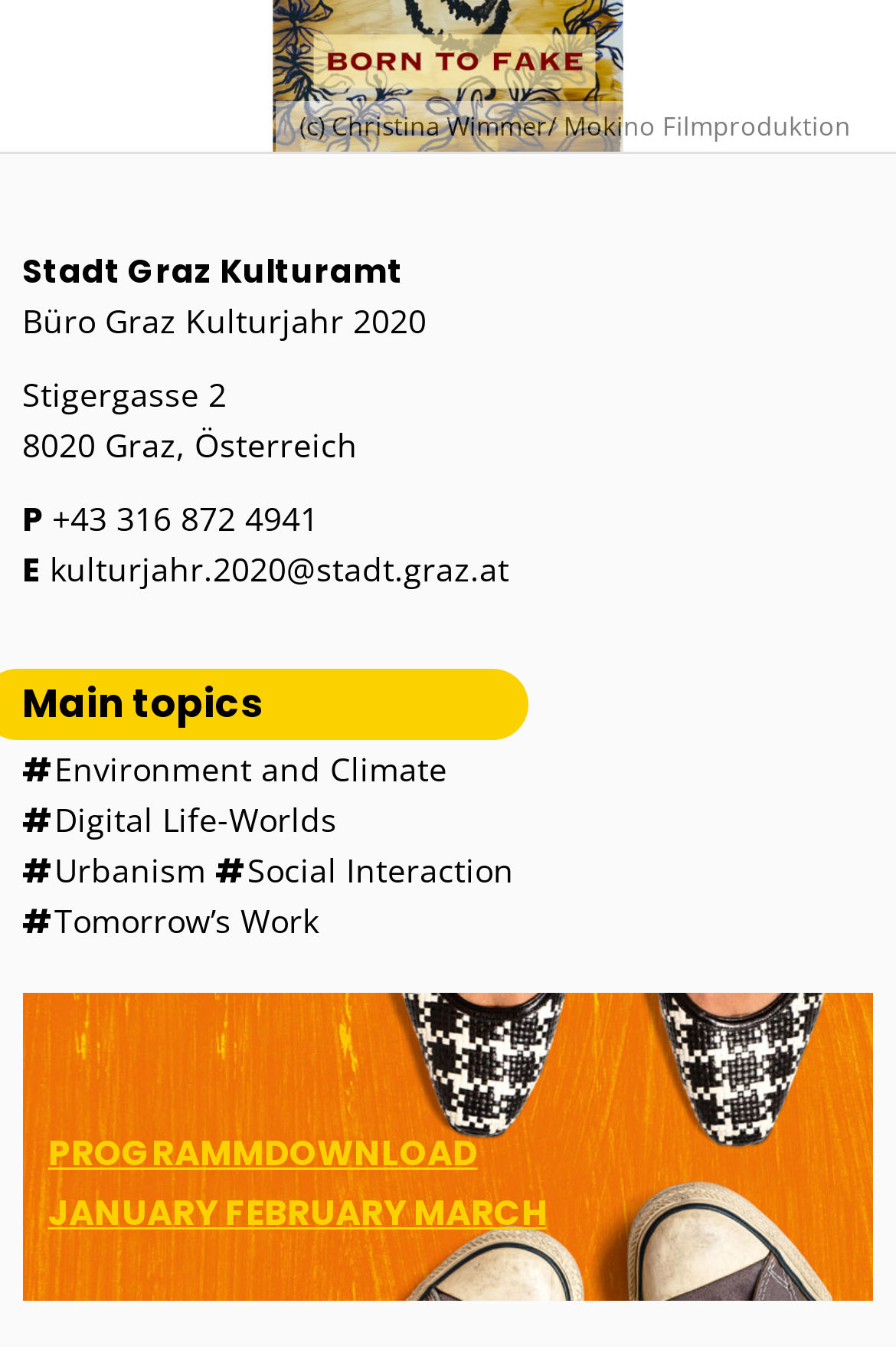Locate the bounding box coordinates of the item that should be clicked to fulfill the instruction: "view main topics".

[0.025, 0.488, 0.592, 0.547]